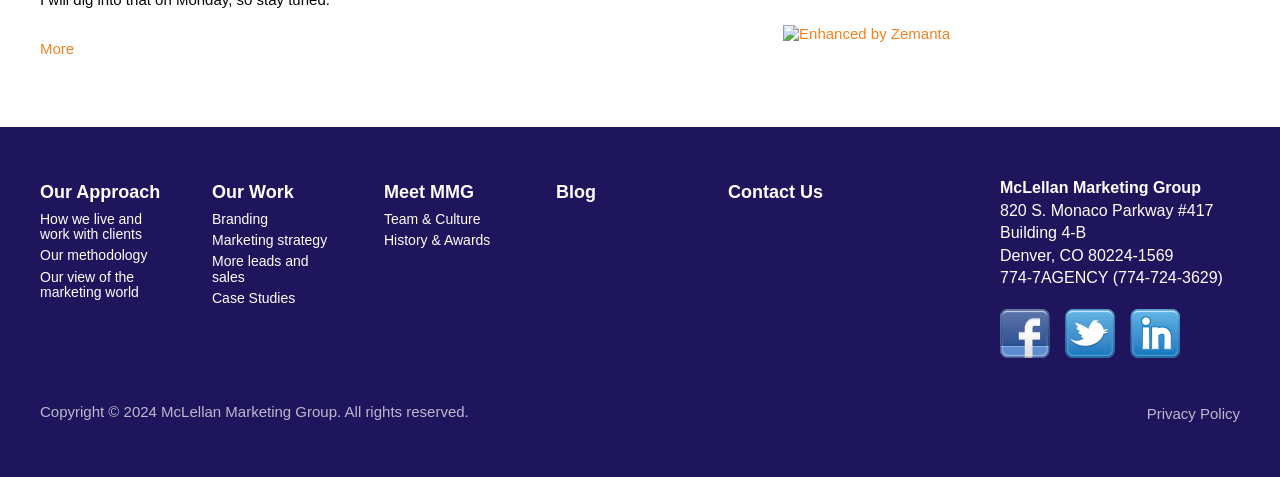Find the UI element described as: "History & Awards" and predict its bounding box coordinates. Ensure the coordinates are four float numbers between 0 and 1, [left, top, right, bottom].

[0.3, 0.482, 0.403, 0.527]